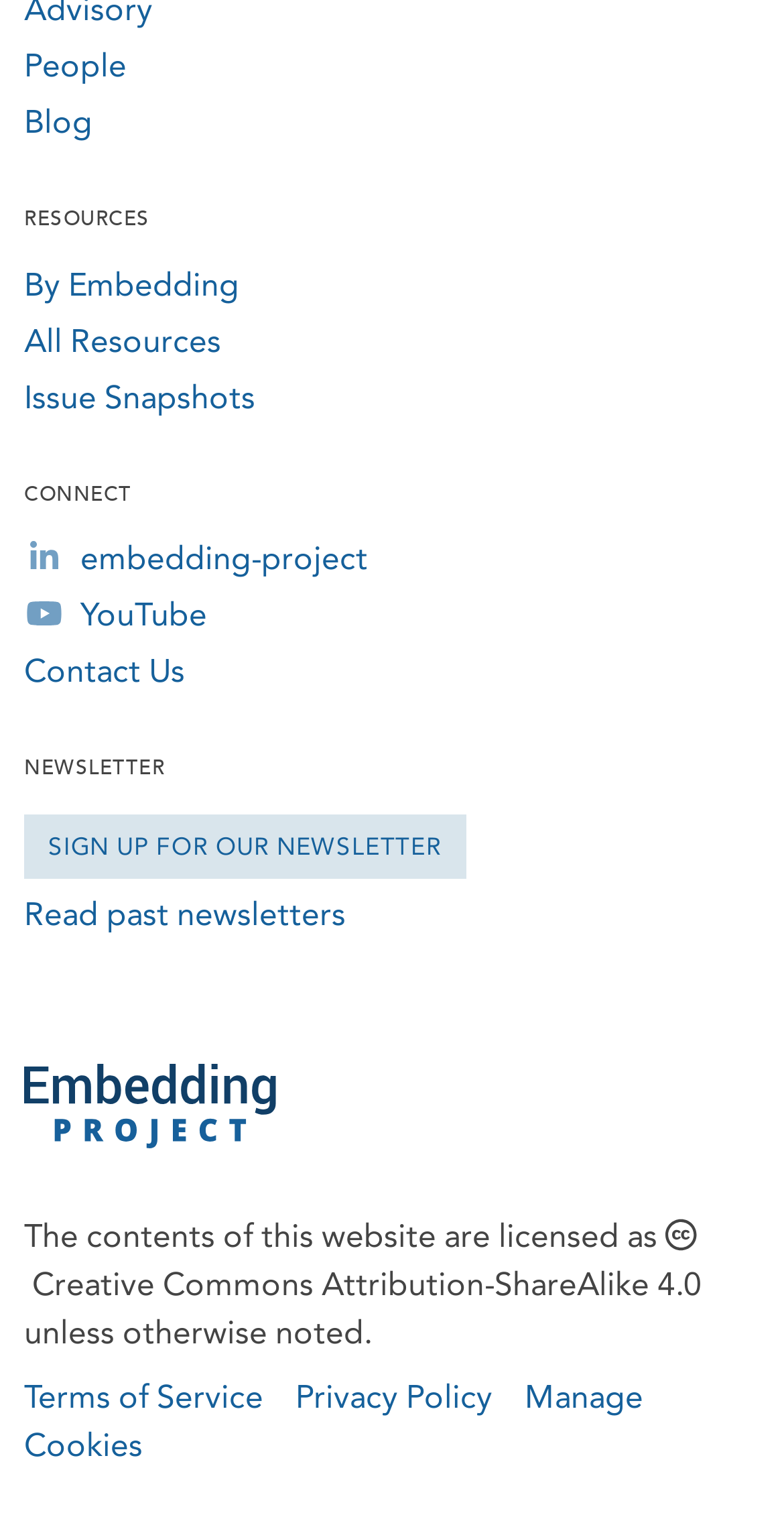Kindly respond to the following question with a single word or a brief phrase: 
What is the last link on the webpage?

Manage Cookies